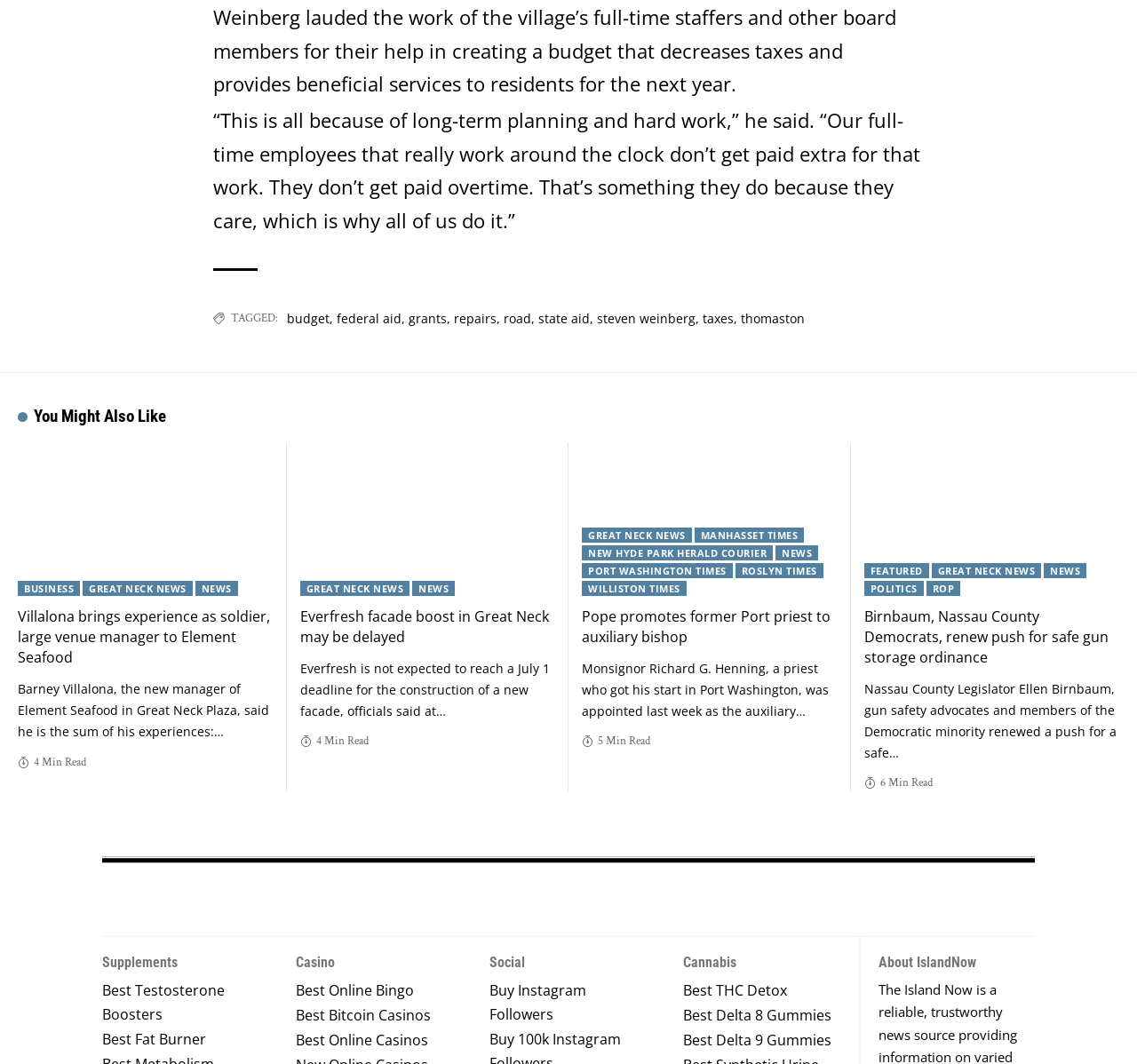Locate the bounding box coordinates of the UI element described by: "News". The bounding box coordinates should consist of four float numbers between 0 and 1, i.e., [left, top, right, bottom].

[0.682, 0.512, 0.72, 0.526]